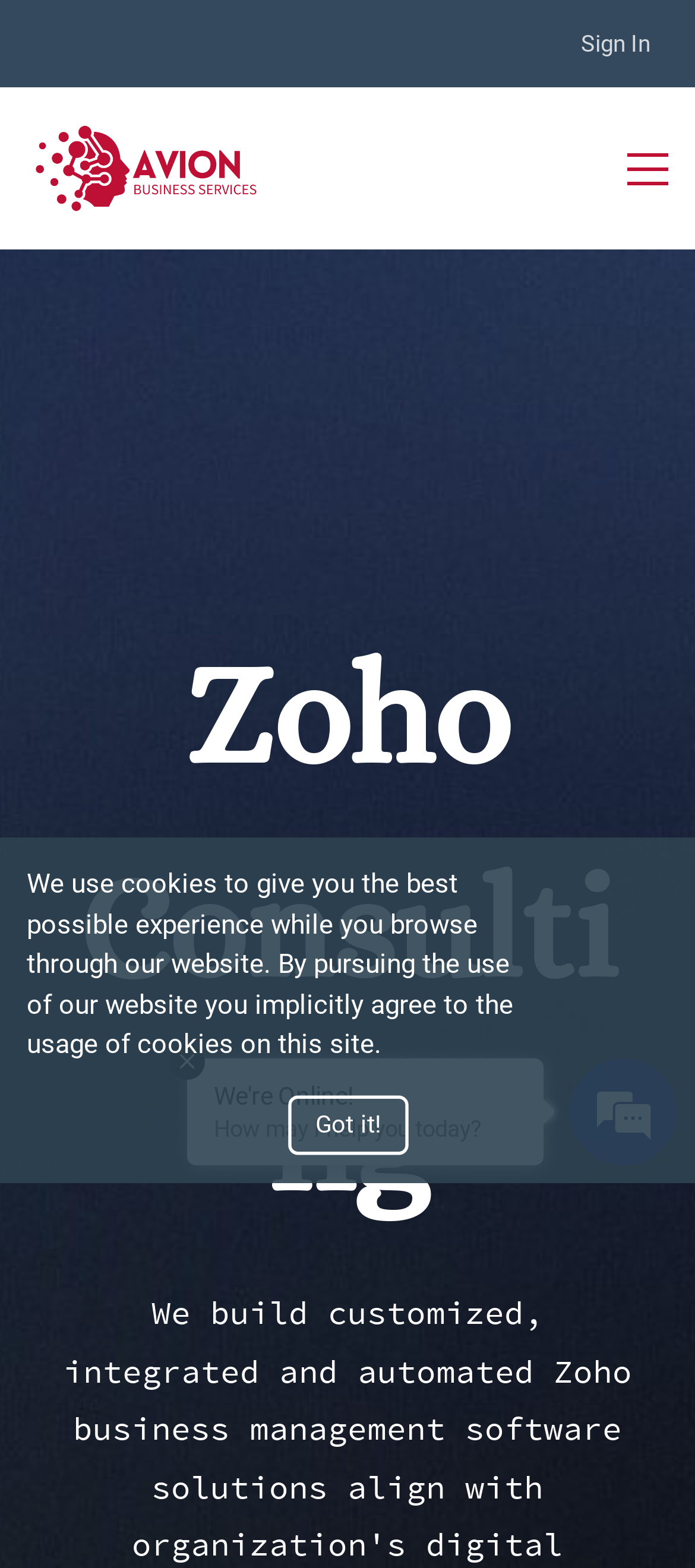What is the role of the assistant?
Using the screenshot, give a one-word or short phrase answer.

Help